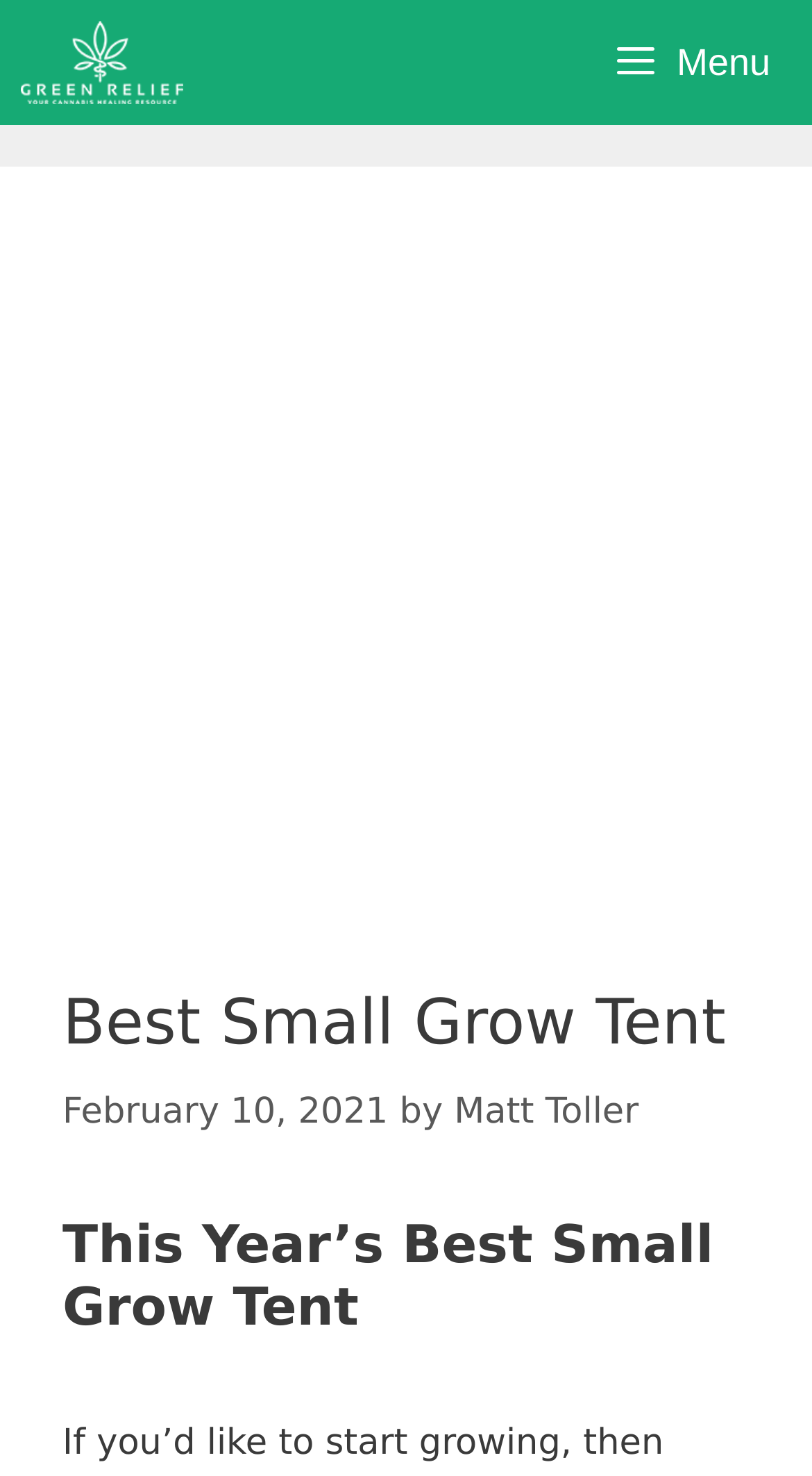Respond to the following question using a concise word or phrase: 
What is the date of the latest article?

February 10, 2021